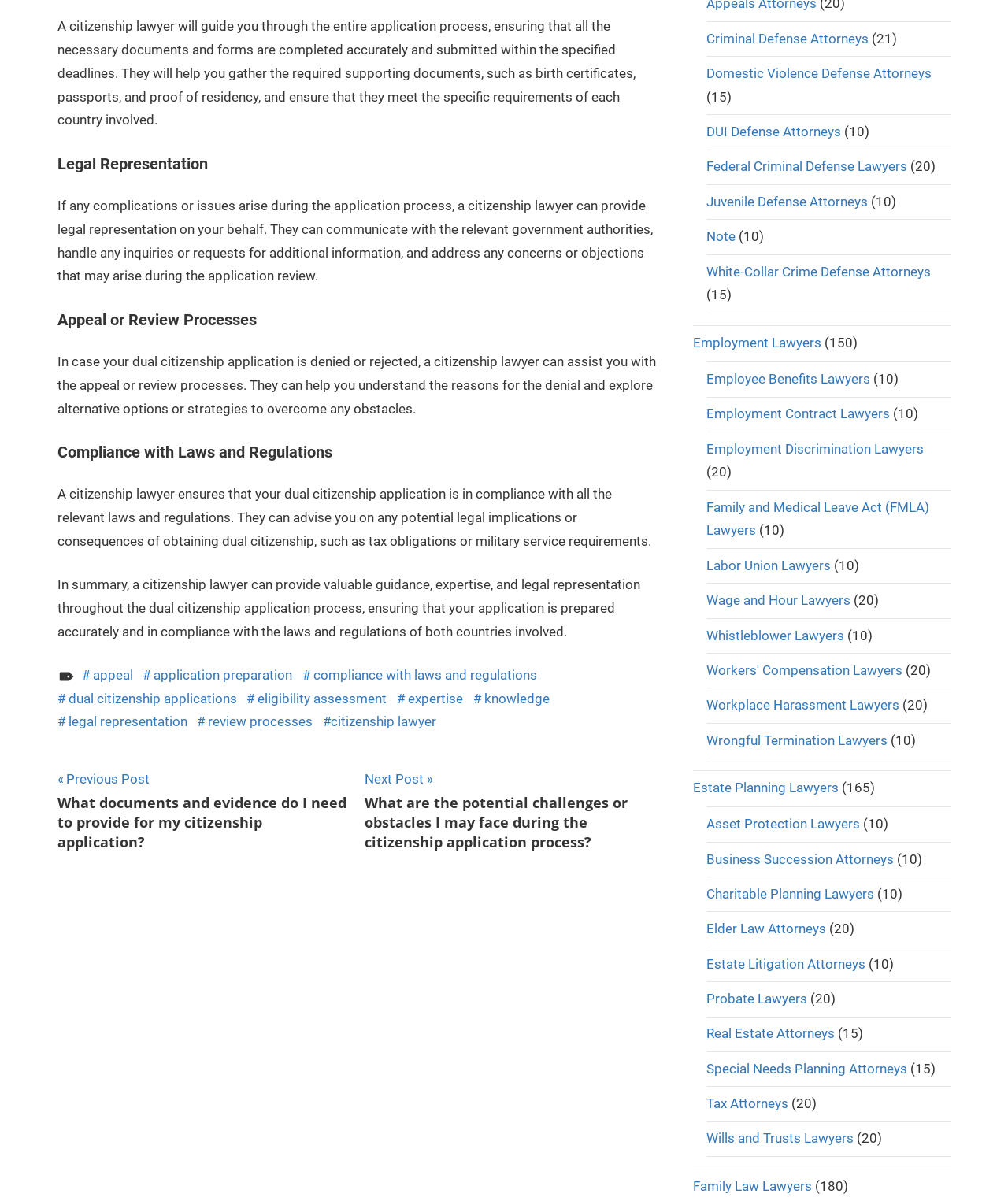Indicate the bounding box coordinates of the element that needs to be clicked to satisfy the following instruction: "Click on 'Family Law Lawyers'". The coordinates should be four float numbers between 0 and 1, i.e., [left, top, right, bottom].

[0.687, 0.981, 0.805, 0.994]